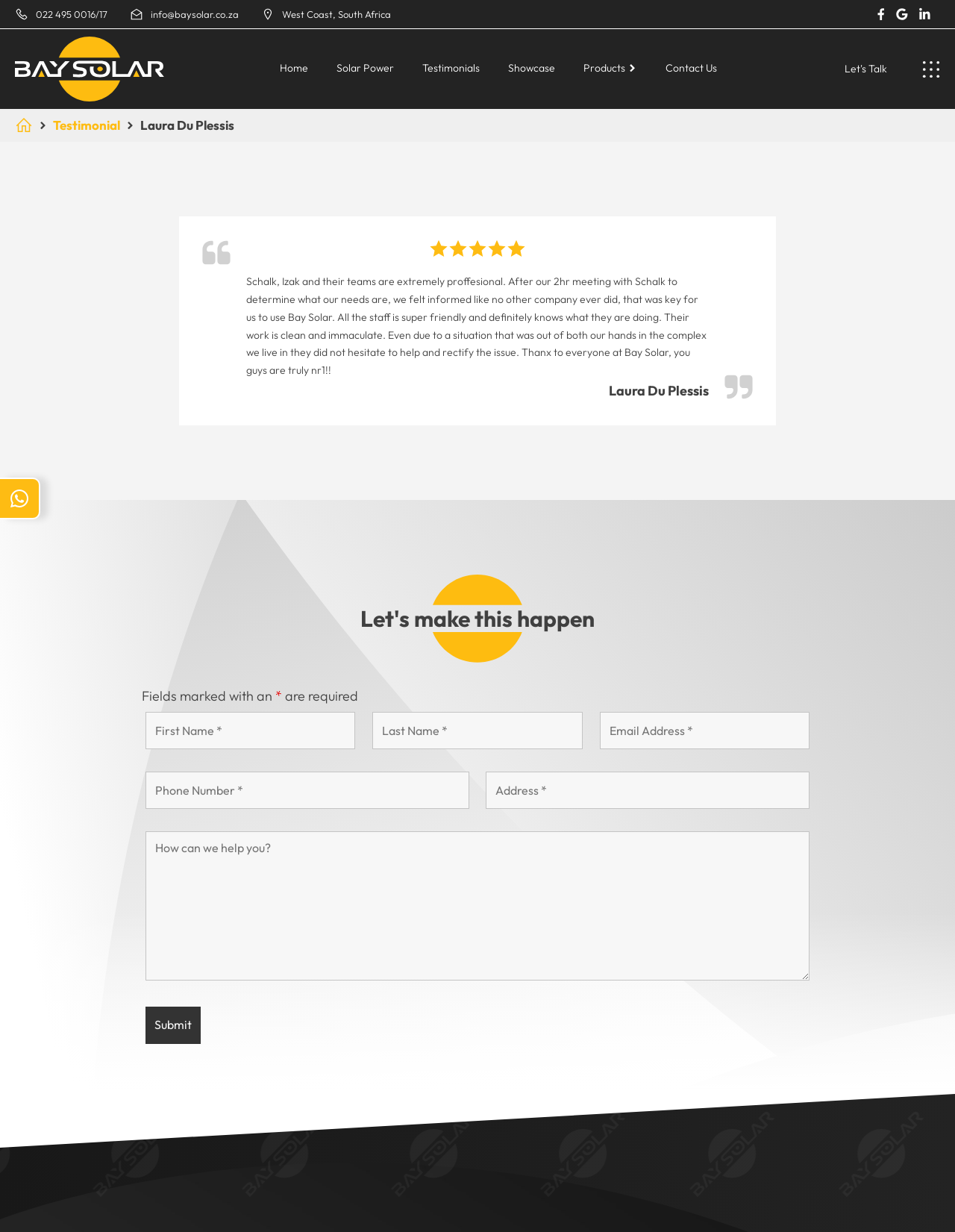Describe all visible elements and their arrangement on the webpage.

This webpage appears to be a personal profile or business page for Laura Du Plessis, likely a solar power consultant or entrepreneur. At the top left corner, there are three links with accompanying icons: a phone number, an email address, and a location in West Coast, South Africa. 

Below these links, there is a navigation menu with six items: Home, Solar Power, Testimonials, Showcase, Products, and Contact Us. The Products link has a chevron-right icon next to it.

On the left side of the page, there is a testimonial section with a heading "Testimonial" and a quote from a satisfied customer, Schalk, Izak, and their teams, praising the professionalism and friendliness of the staff at Bay Solar. The quote is enclosed in quote-left and quote-right icons.

To the right of the testimonial section, there is a heading "Laura Du Plessis" and a five-star rating, indicated by five star-solid icons.

Further down the page, there is a call-to-action heading "Let's make this happen" and a form with several required fields, including First Name, Last Name, Email, Phone Number, Address, and Message. The form has a Submit button at the bottom.

At the very bottom of the page, there is a wide image spanning the entire width of the page. Above the image, there are three social media links with icons: Facebook, Google, and LinkedIn. On the top right corner, there is a WhatsApp link with an icon.

Overall, the webpage has a clean and organized layout, with a focus on showcasing the services and testimonials of Bay Solar, as well as providing a way for visitors to get in touch with Laura Du Plessis.